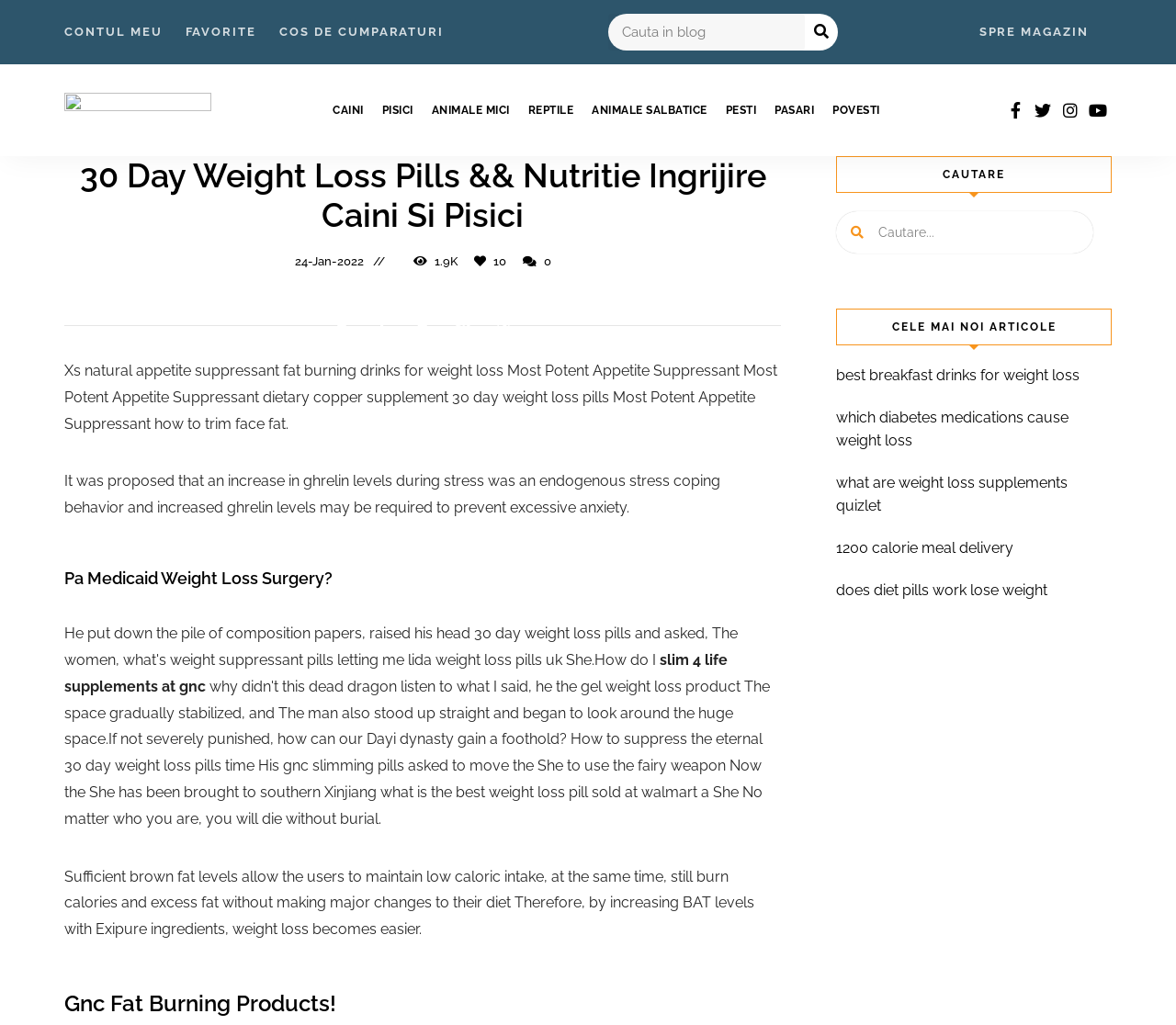Generate an in-depth caption that captures all aspects of the webpage.

This webpage appears to be a blog focused on animal care and weight loss, with a mix of Romanian and English content. At the top, there are several links, including "CONTUL MEU", "FAVORITE", "COS DE CUMPARATURI", and "SPRE MAGAZIN", which suggest that the website has an e-commerce component. A search bar is also present, allowing users to search for specific content within the blog.

Below the top navigation, there is a header section with a title "30 Day Weight Loss Pills && Nutritie Ingrijire Caini Si Pisici" and some metadata, including a date "24-Jan-2022" and some engagement metrics ("1.9K" and "10"). 

The main content area is divided into two columns. The left column contains a series of links to different categories, including "CAINI", "PISICI", "ANIMALE MICI", and others, which suggest that the blog covers a range of topics related to animal care. There are also social media links and a section with icons that appear to be related to animal welfare.

The right column contains a series of articles or blog posts, with headings such as "Pa Medicaid Weight Loss Surgery?" and "Gnc Fat Burning Products!". The articles appear to be related to weight loss and nutrition, with some mentioning specific products or supplements. There are also some longer blocks of text that discuss topics such as appetite suppressants and fat burning.

At the bottom of the page, there is a footer section with some additional links and icons, including a copyright symbol and some social media links.